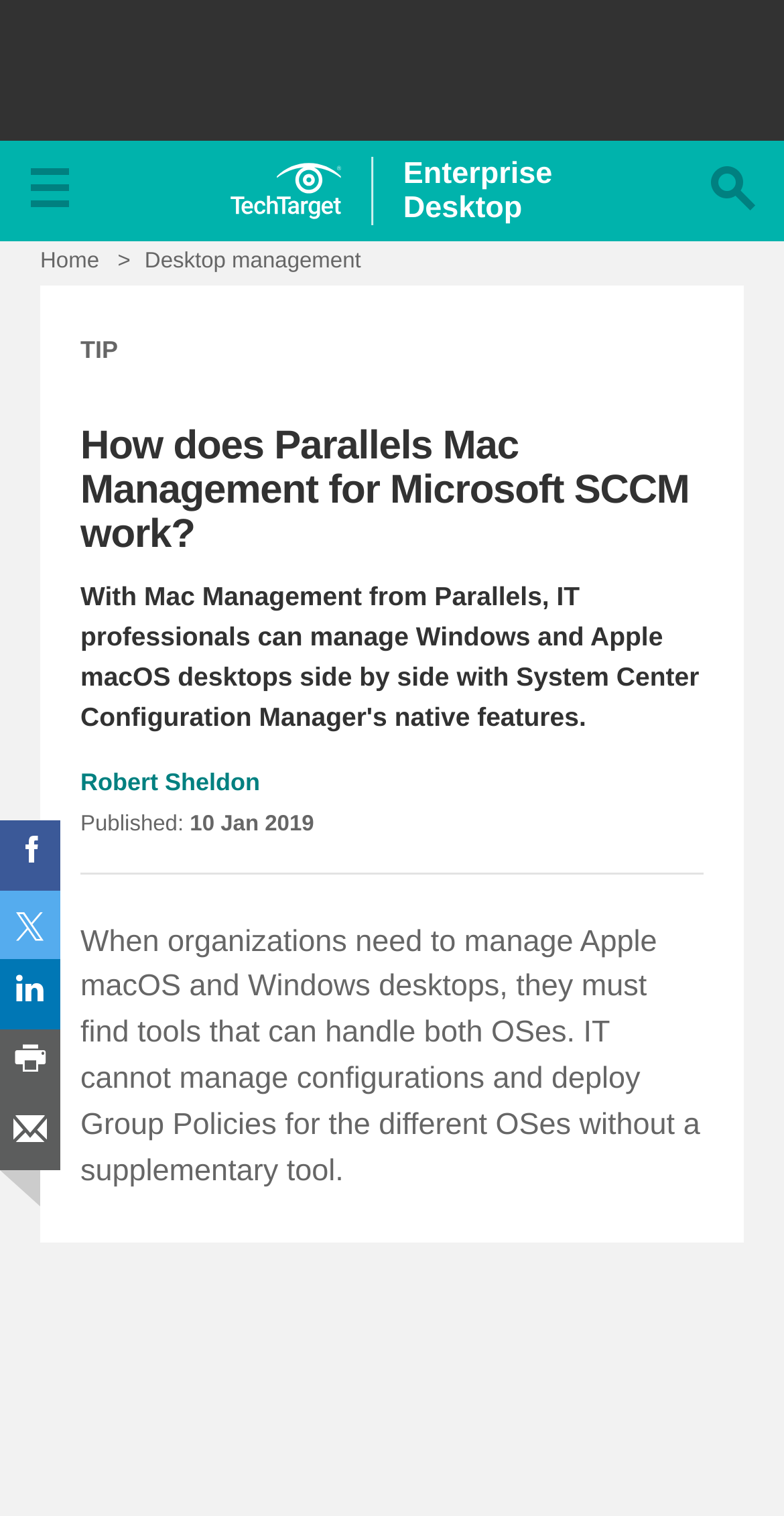Could you find the bounding box coordinates of the clickable area to complete this instruction: "Search"?

[0.872, 0.093, 1.0, 0.159]